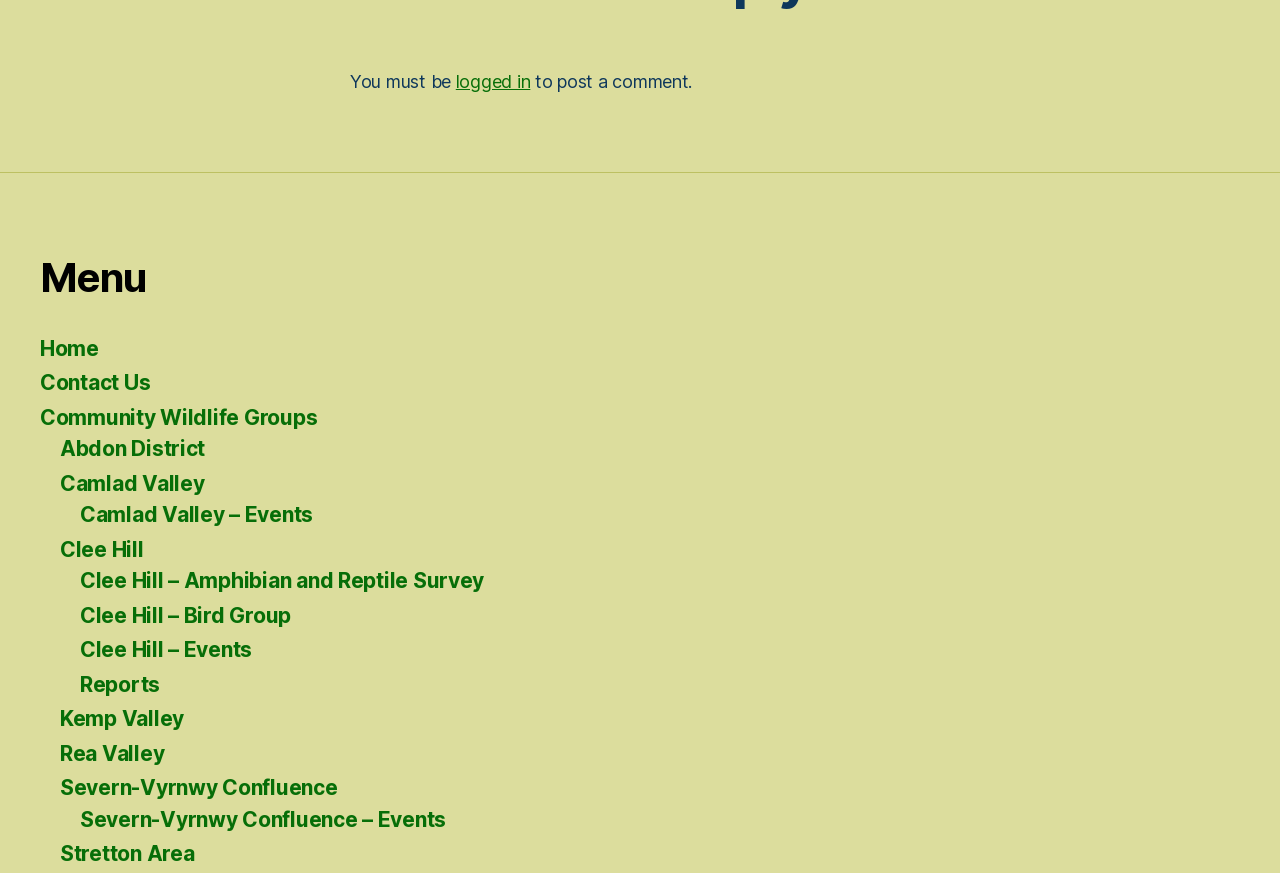Determine the bounding box coordinates of the clickable area required to perform the following instruction: "visit Abdon District". The coordinates should be represented as four float numbers between 0 and 1: [left, top, right, bottom].

[0.047, 0.5, 0.16, 0.528]